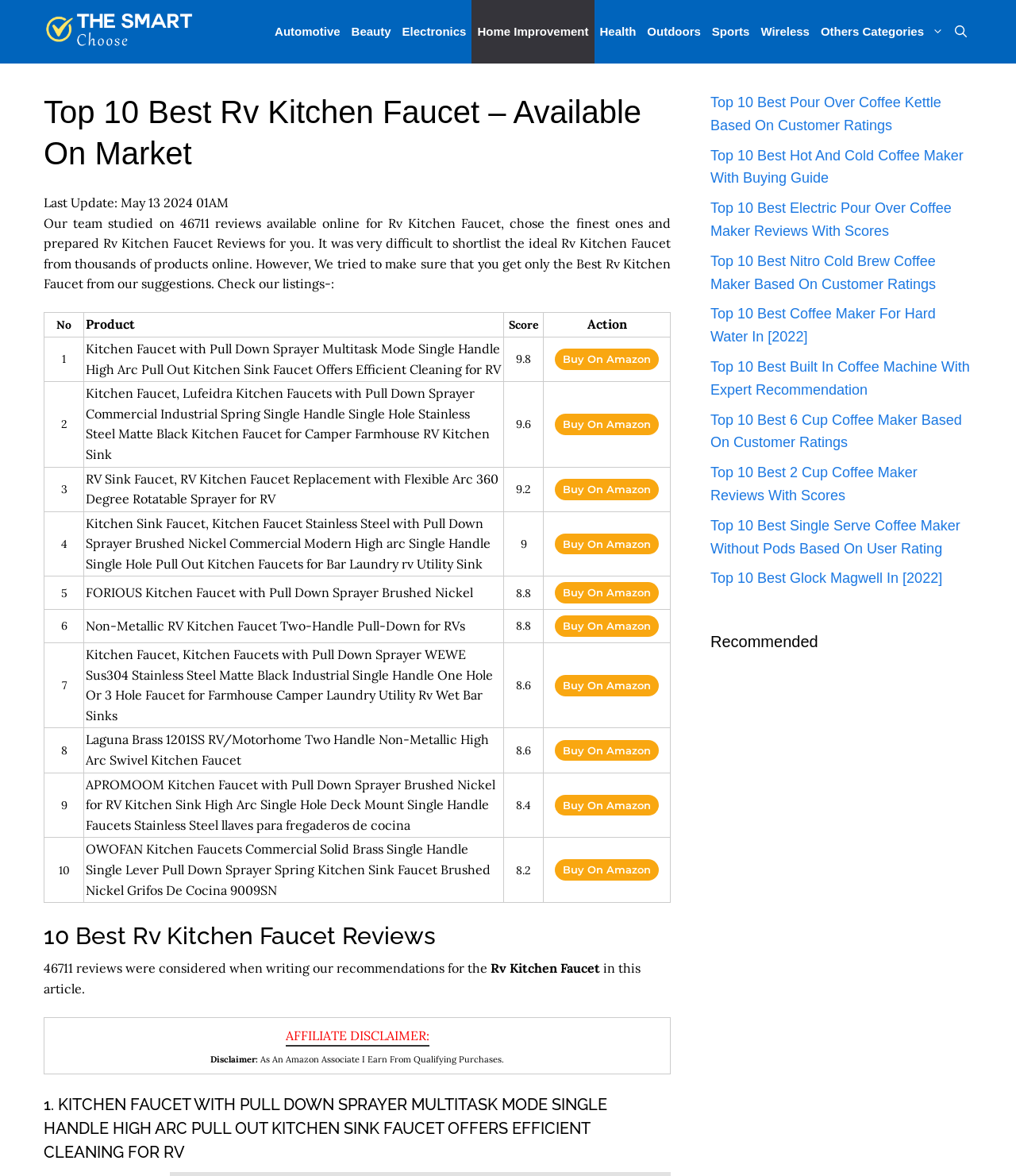Extract the bounding box coordinates for the UI element described as: "Thought for Today".

None